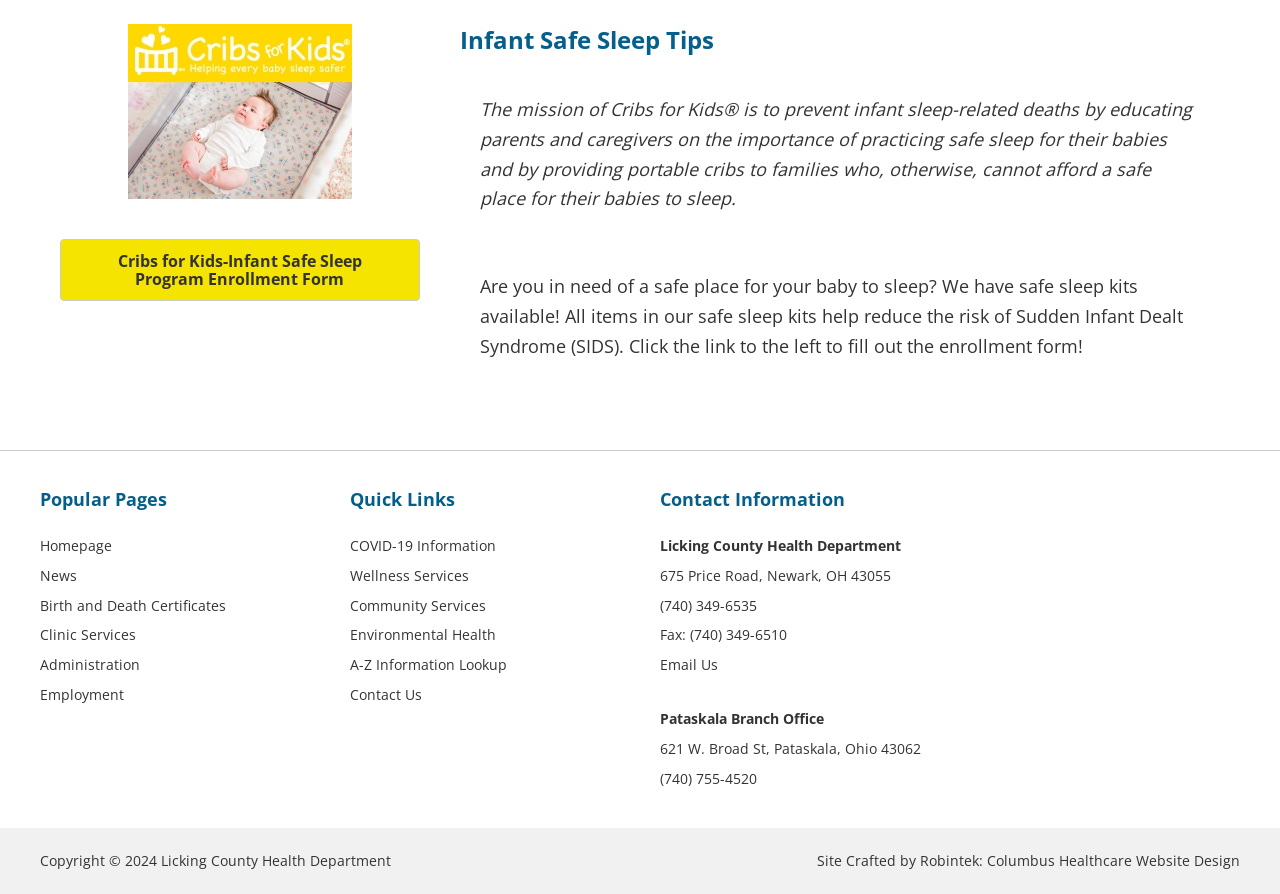Can you identify the bounding box coordinates of the clickable region needed to carry out this instruction: 'Email the Licking County Health Department'? The coordinates should be four float numbers within the range of 0 to 1, stated as [left, top, right, bottom].

[0.516, 0.733, 0.561, 0.754]